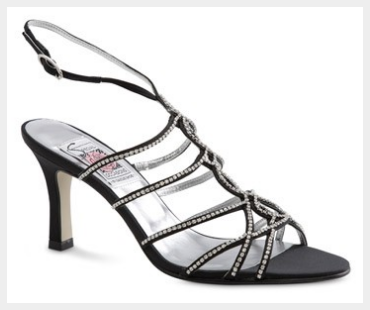Reply to the question below using a single word or brief phrase:
What is the purpose of the ankle strap?

Support